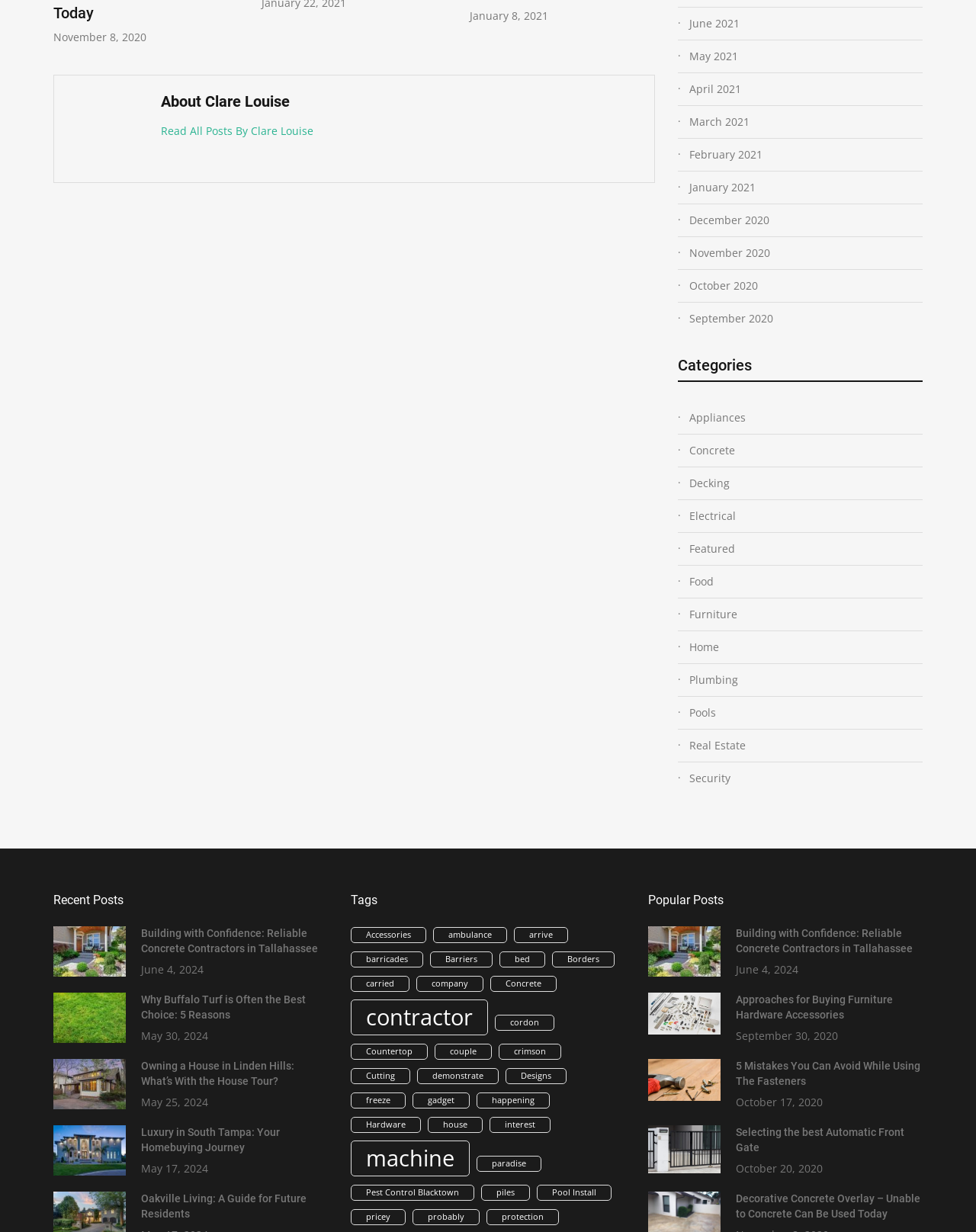Please give a concise answer to this question using a single word or phrase: 
What is the date of the most recent post?

June 4, 2024